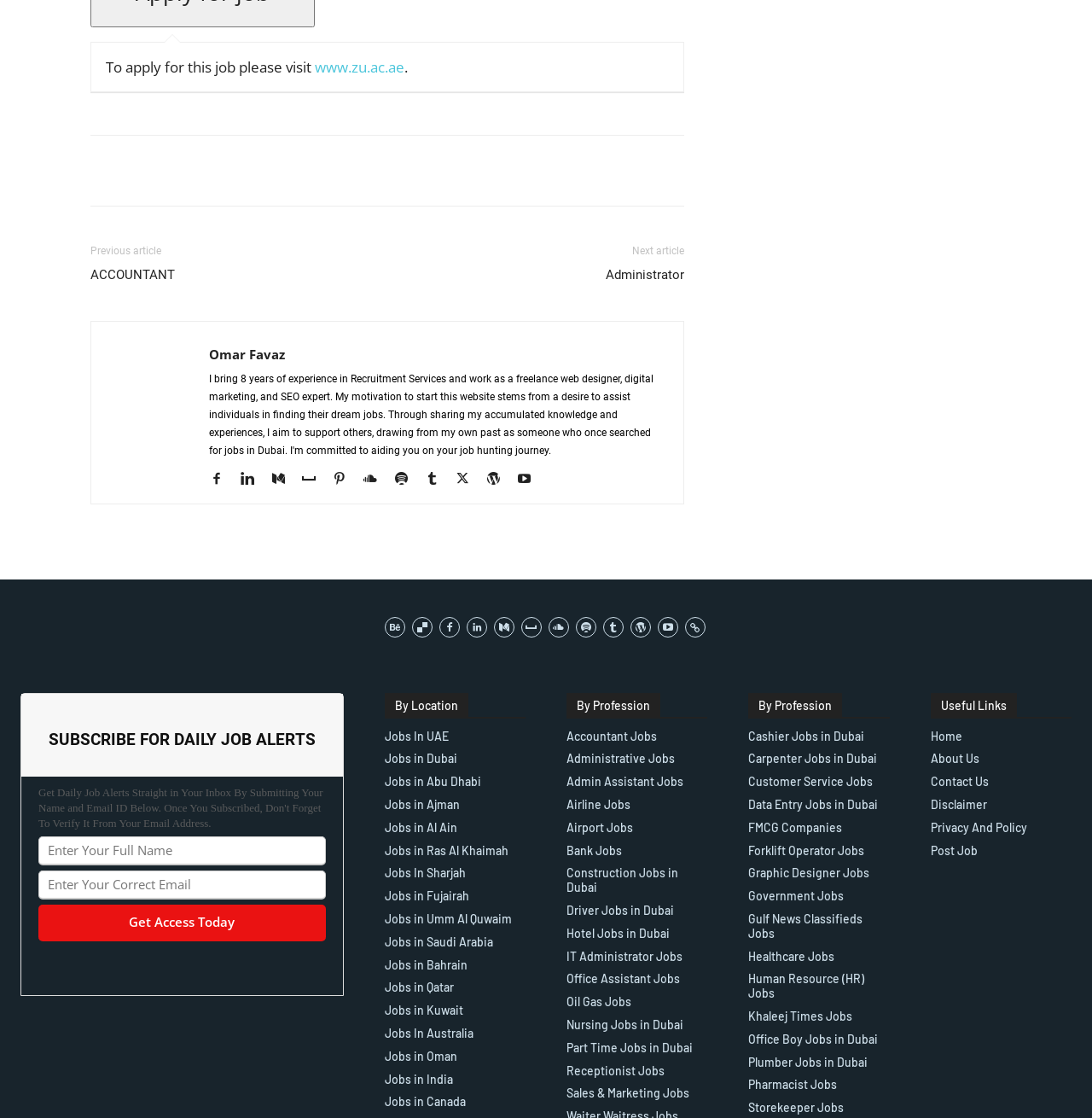Please identify the coordinates of the bounding box that should be clicked to fulfill this instruction: "View jobs in UAE".

[0.352, 0.652, 0.481, 0.665]